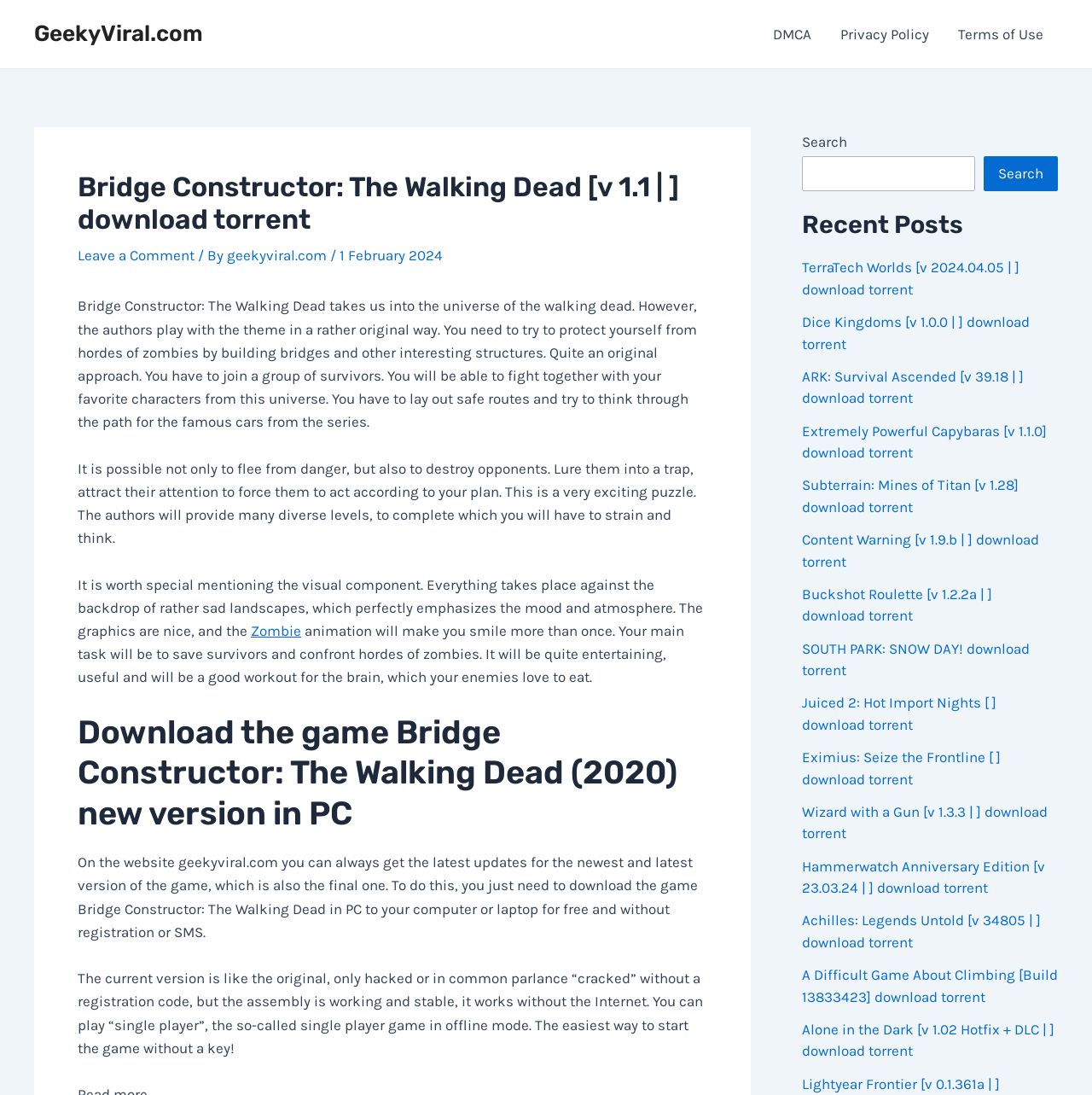Locate the UI element that matches the description Leave a Comment in the webpage screenshot. Return the bounding box coordinates in the format (top-left x, top-left y, bottom-right x, bottom-right y), with values ranging from 0 to 1.

[0.071, 0.225, 0.178, 0.241]